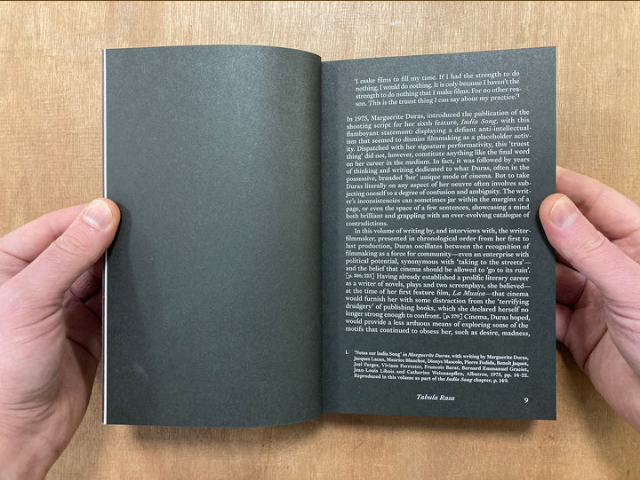Is the book a new publication?
Please answer the question with a detailed and comprehensive explanation.

The page edges are softly worn, which suggests that the book has been handled recently. This implies that the book is not a new publication, but rather one that has been read or used by someone, resulting in the worn edges.